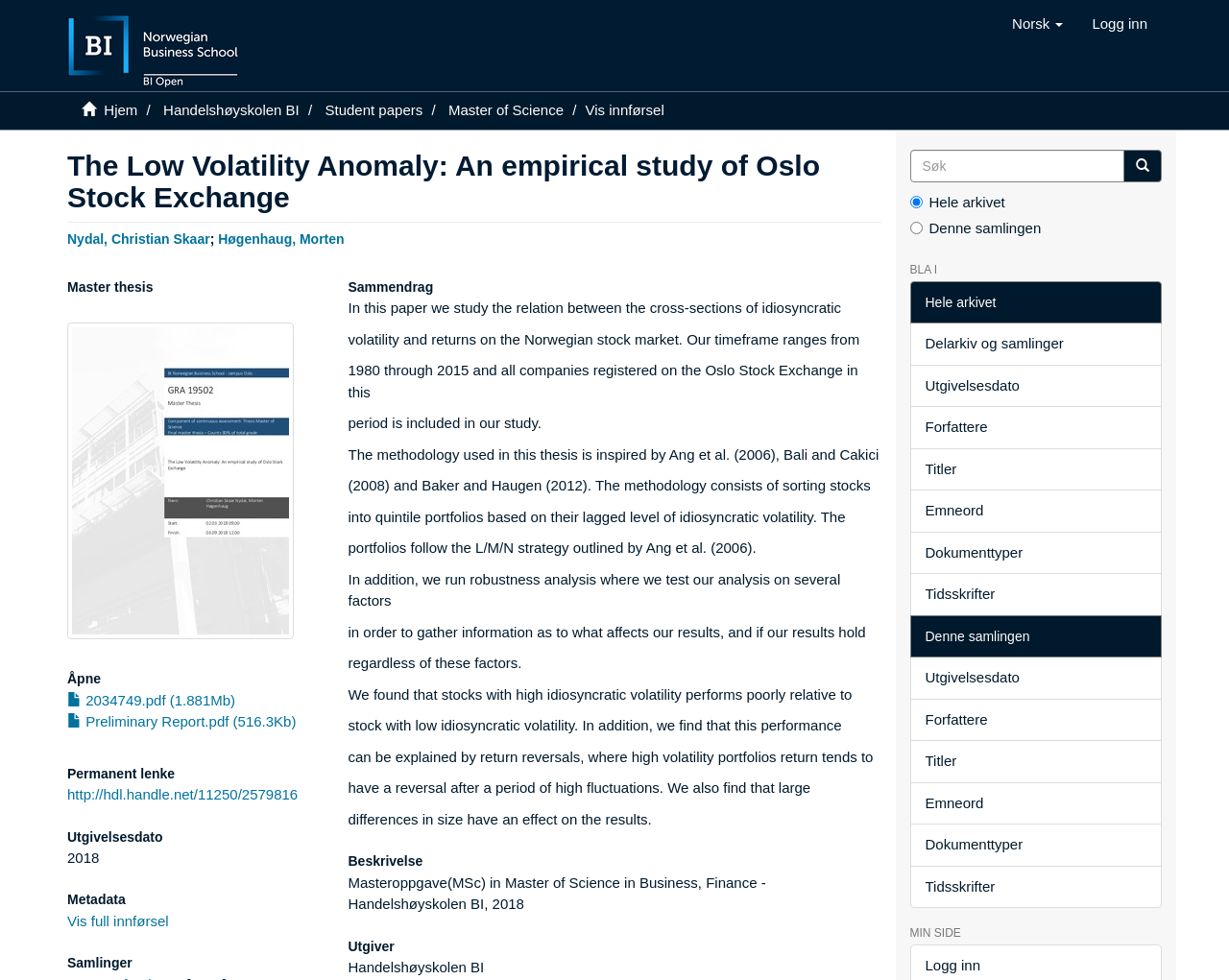Describe all the significant parts and information present on the webpage.

This webpage is about a master's thesis titled "The Low Volatility Anomaly: An empirical study of Oslo Stock Exchange" by Nydal, Christian Skaar and Høgenhaug, Morten. At the top of the page, there are several links and a button, including a link to log in, a link to the homepage, and a button to switch to Norwegian. 

Below the top section, there is a heading with the title of the thesis, followed by the authors' names. To the right of the title, there is a thumbnail image. 

The main content of the page is divided into several sections. The first section provides a summary of the thesis, which studies the relationship between idiosyncratic volatility and returns on the Norwegian stock market. The methodology used is inspired by previous studies, and the results show that stocks with high idiosyncratic volatility perform poorly relative to those with low volatility.

The next section provides metadata about the thesis, including the publication date, a permanent link, and information about the authors. 

To the right of the main content, there is a sidebar with several links and a search box. The links include "Delarkiv og samlinger", "Utgivelsesdato", "Forfattere", and others. There are also two radio buttons, one for searching the entire archive and one for searching the current collection. 

At the bottom of the page, there are several headings, including "BLA I", "MIN SIDE", and others, with links to related pages or collections.